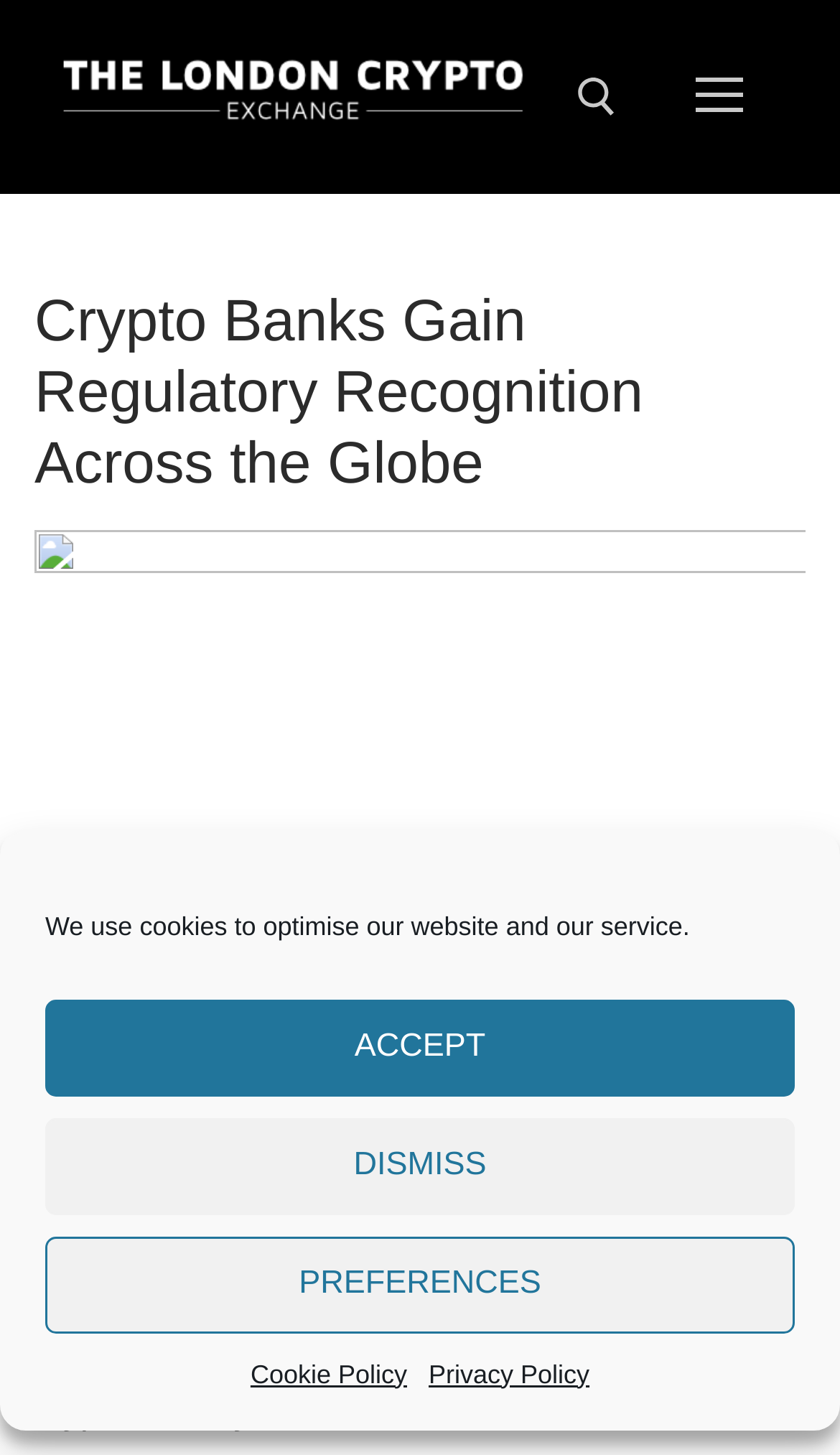Identify the bounding box coordinates necessary to click and complete the given instruction: "read the article".

[0.041, 0.195, 0.959, 0.342]